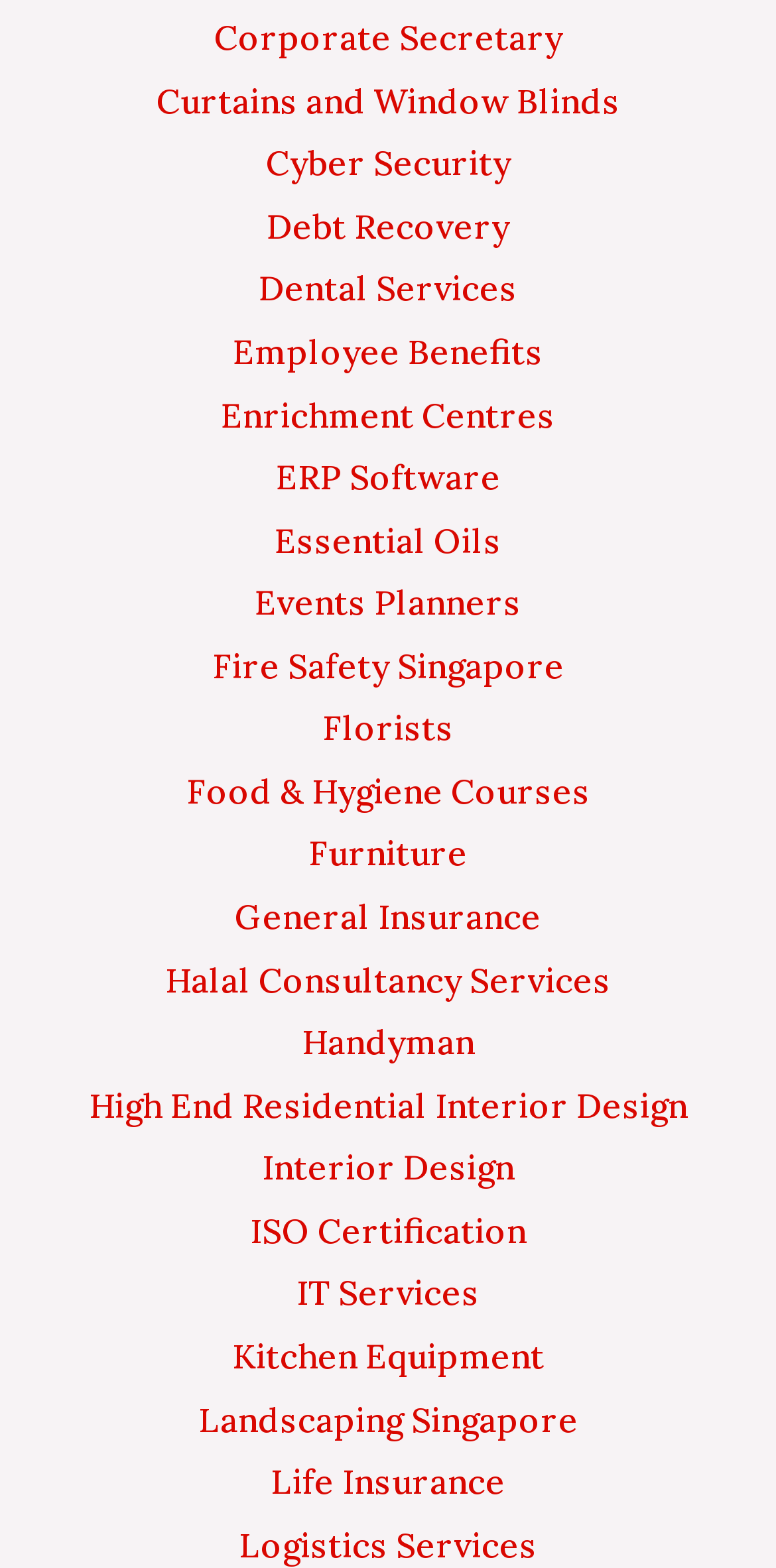Respond to the question below with a concise word or phrase:
What is the link above 'Food & Hygiene Courses'?

Florists